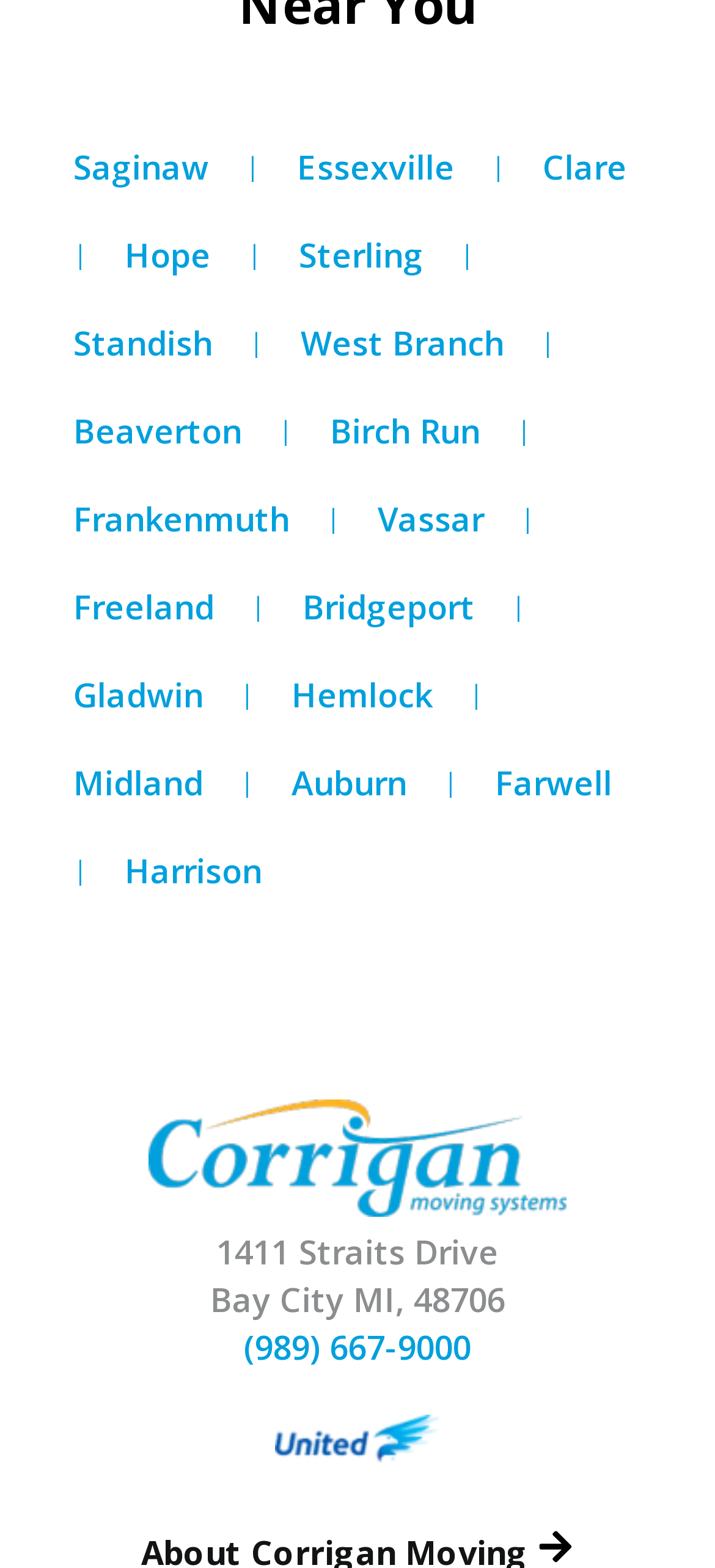Determine the bounding box coordinates of the clickable element to complete this instruction: "Go to United Van Lines Logo". Provide the coordinates in the format of four float numbers between 0 and 1, [left, top, right, bottom].

[0.385, 0.91, 0.615, 0.938]